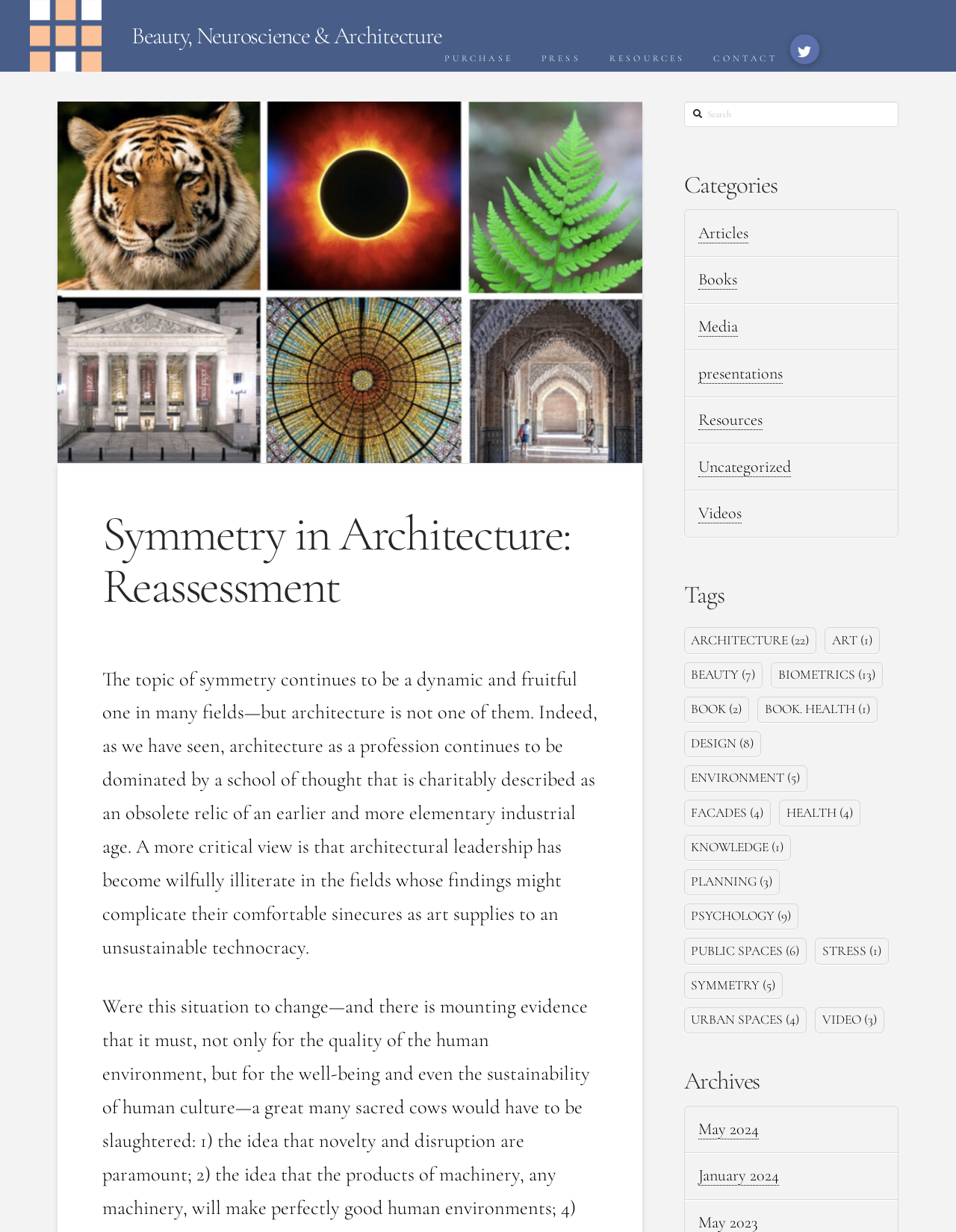What is the last archive listed on this webpage?
Look at the image and respond with a one-word or short phrase answer.

January 2024